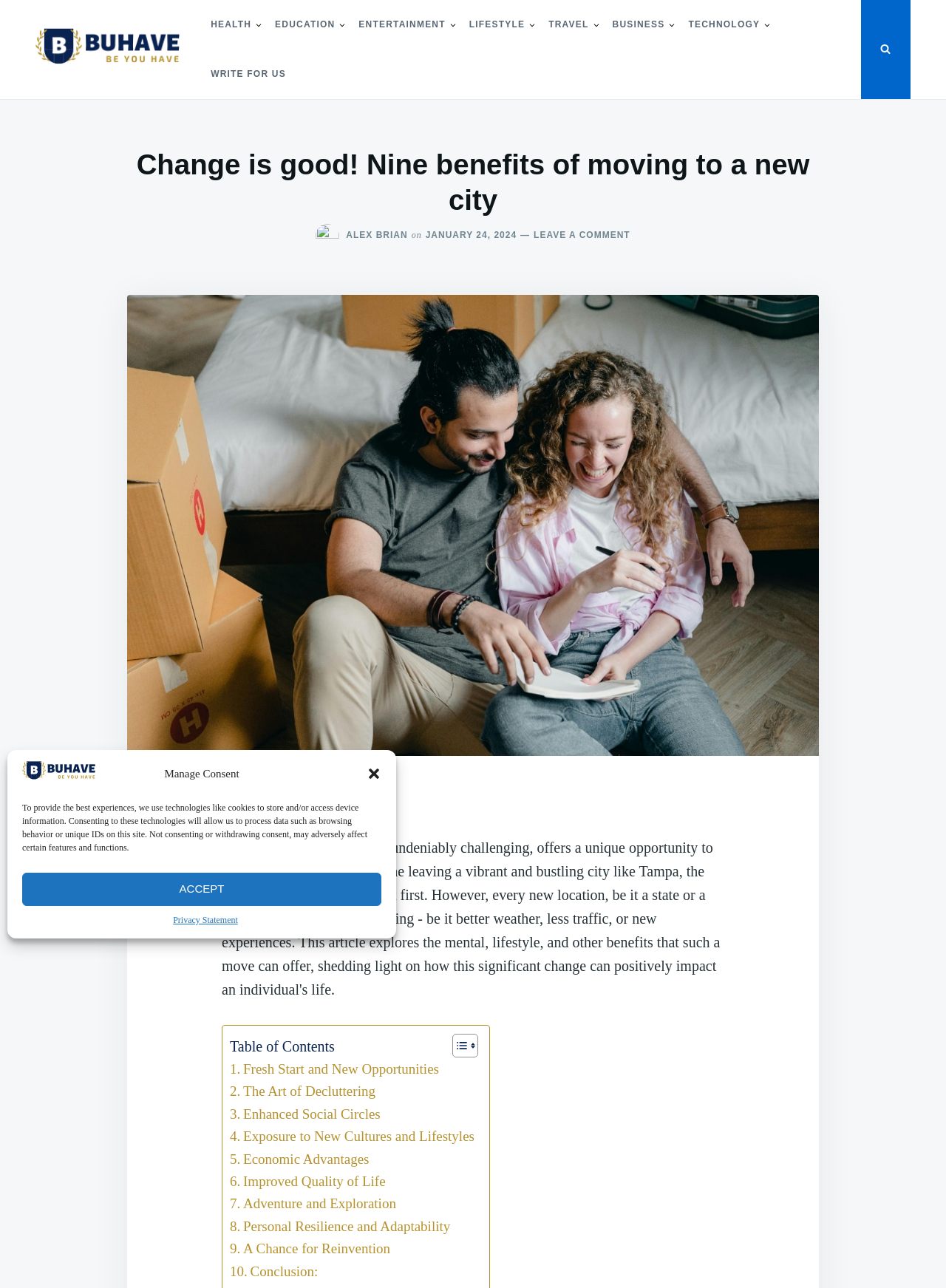How many minutes does it take to read the article?
Please ensure your answer to the question is detailed and covers all necessary aspects.

The time it takes to read the article is mentioned below the title of the article, where it says '7 min read'. This indicates that the article can be read in 7 minutes.